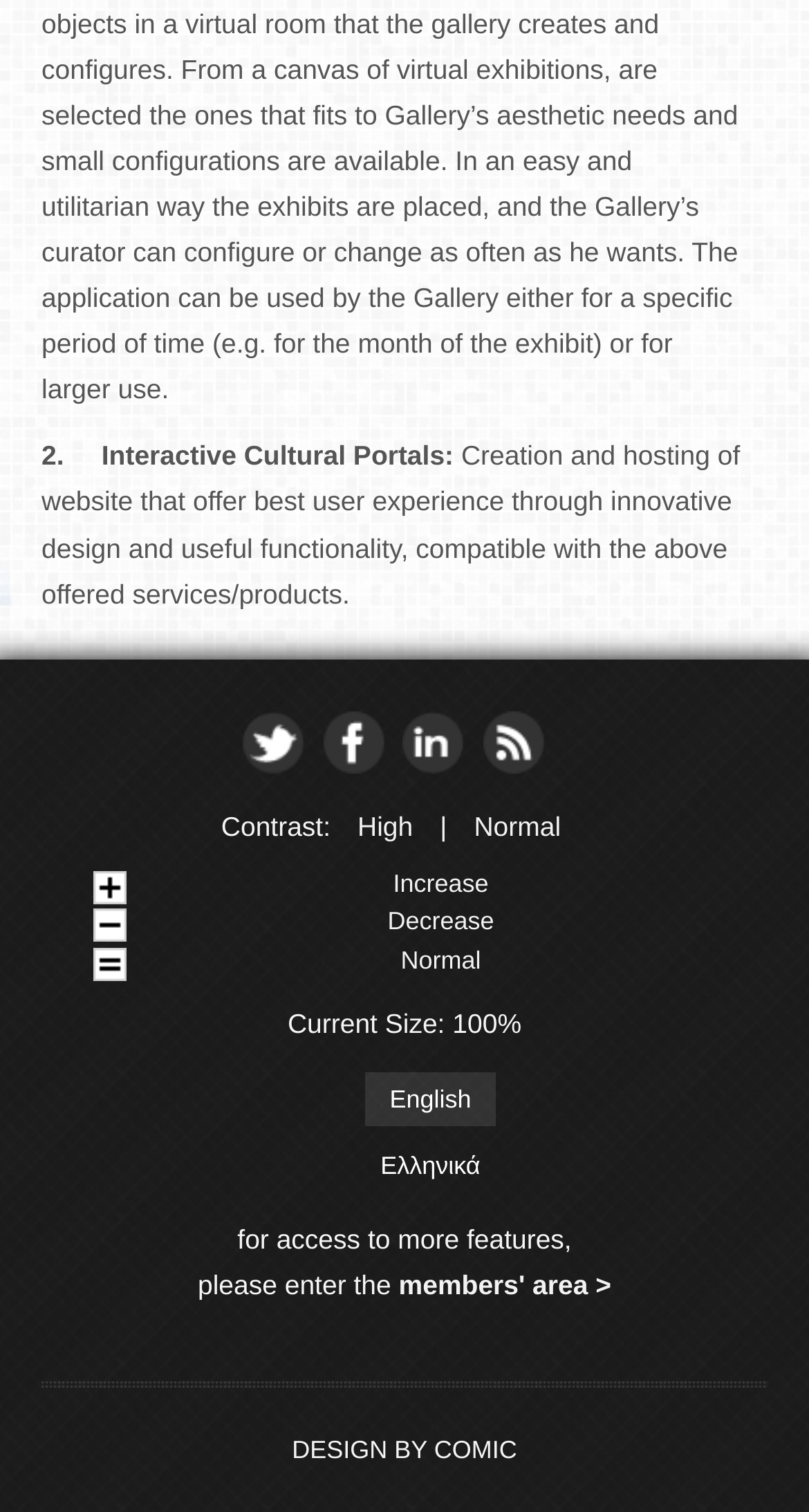Determine the bounding box coordinates for the HTML element described here: "Red Flags Rule".

None